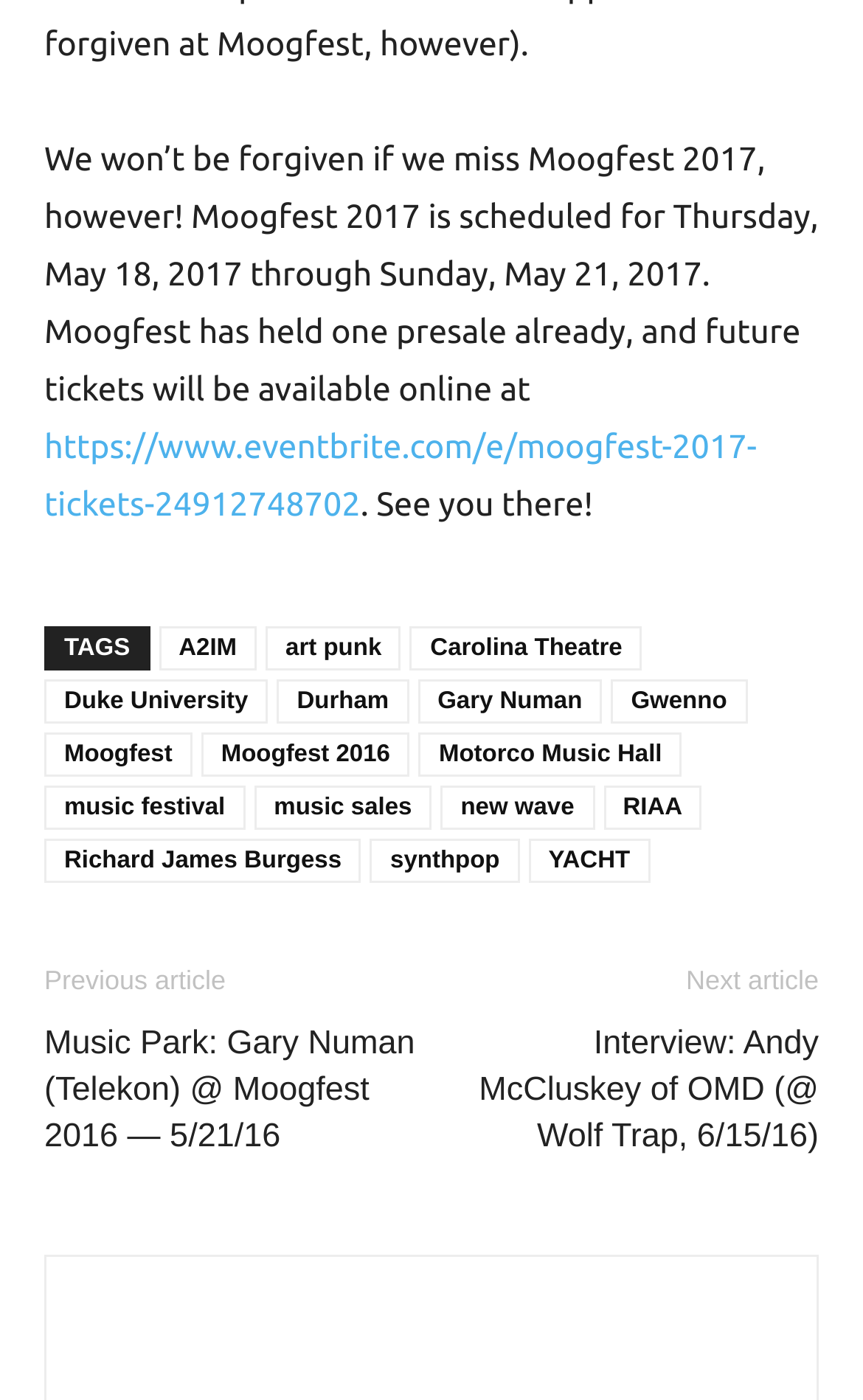Examine the image carefully and respond to the question with a detailed answer: 
What is the date of Moogfest 2017?

The answer can be found in the first StaticText element, which mentions 'Moogfest 2017 is scheduled for Thursday, May 18, 2017 through Sunday, May 21, 2017.'